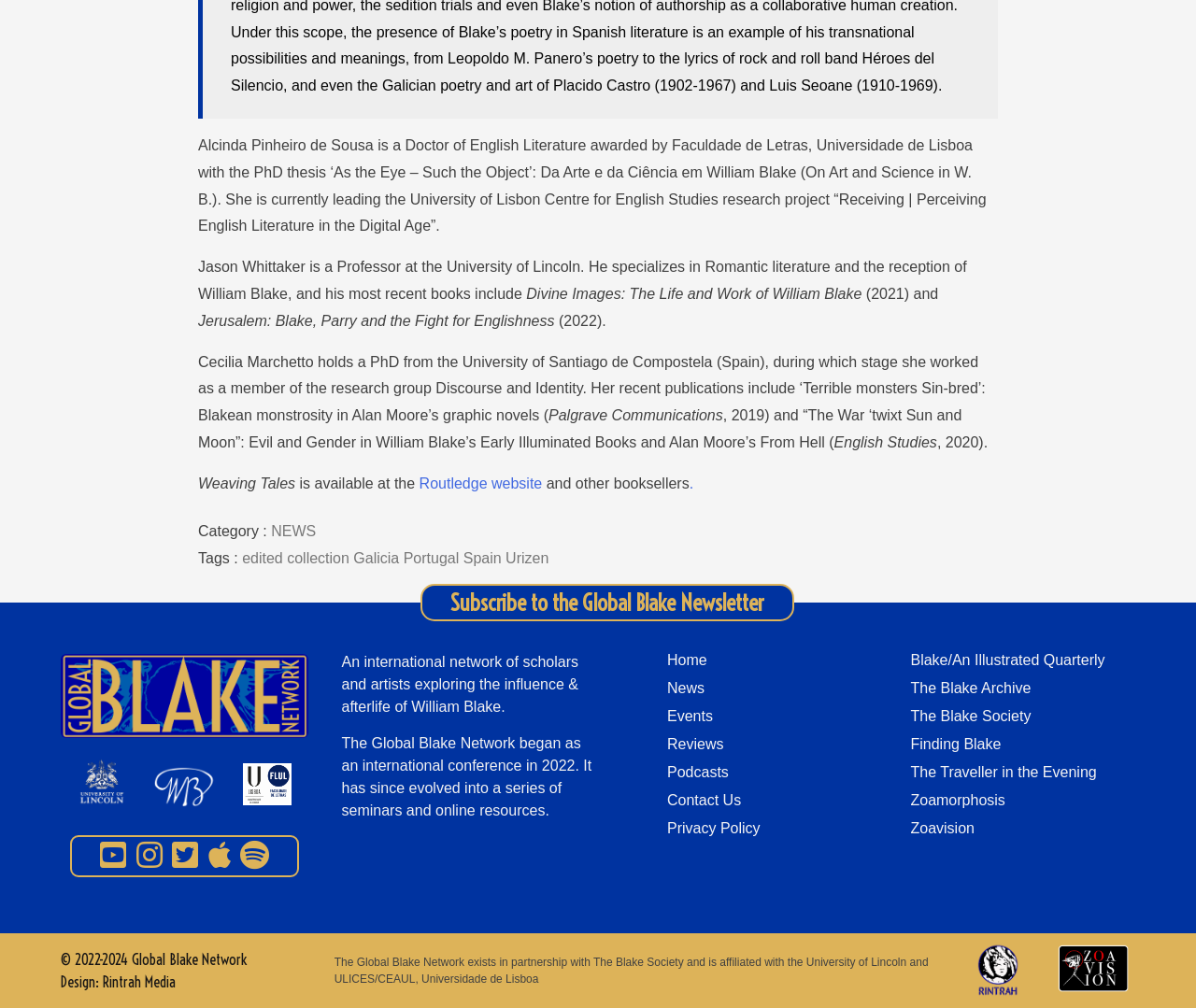Identify the bounding box coordinates of the clickable region required to complete the instruction: "View the Blake Archive". The coordinates should be given as four float numbers within the range of 0 and 1, i.e., [left, top, right, bottom].

[0.761, 0.672, 0.949, 0.695]